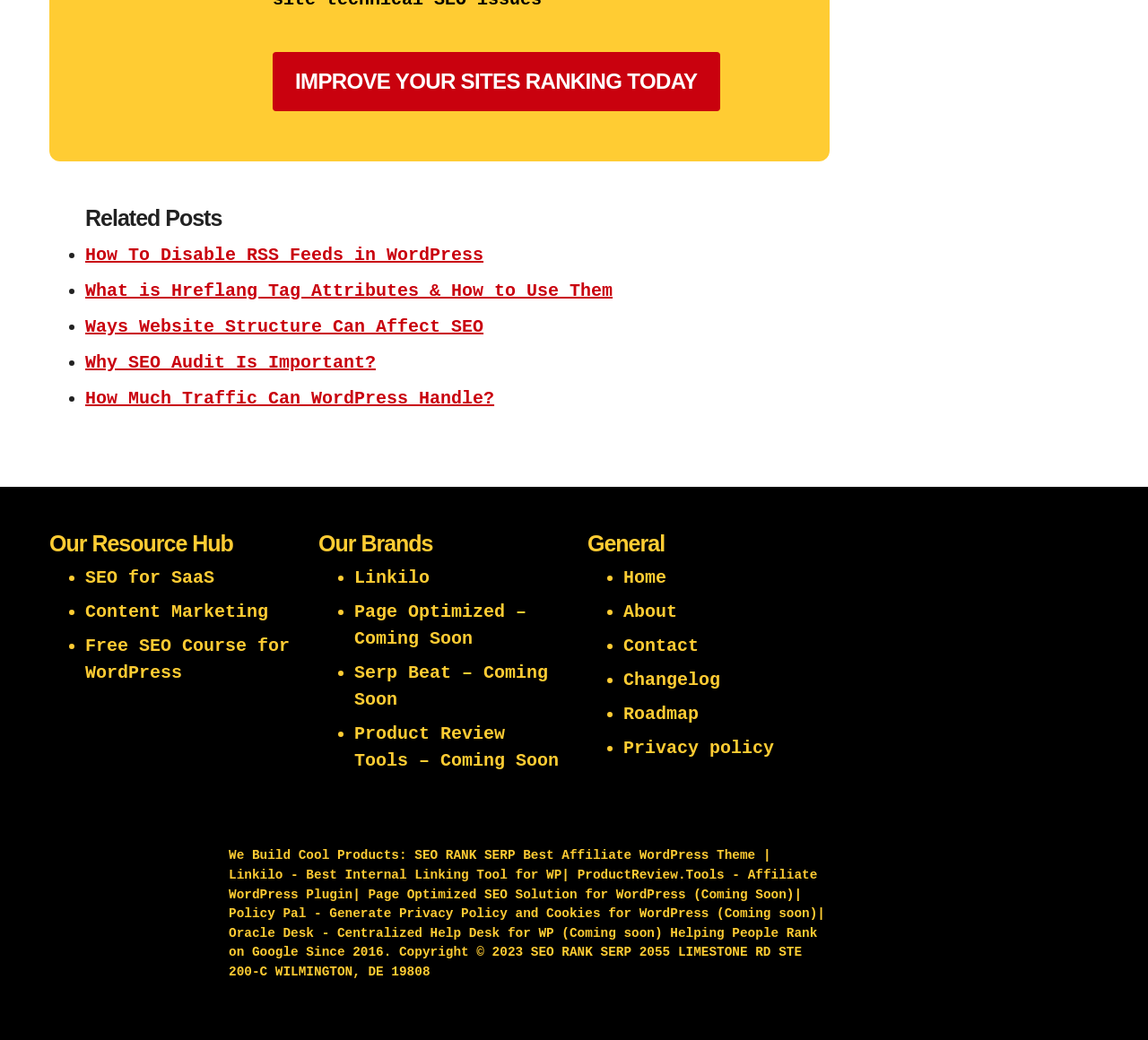Determine the bounding box of the UI component based on this description: "Changelog". The bounding box coordinates should be four float values between 0 and 1, i.e., [left, top, right, bottom].

[0.543, 0.644, 0.627, 0.664]